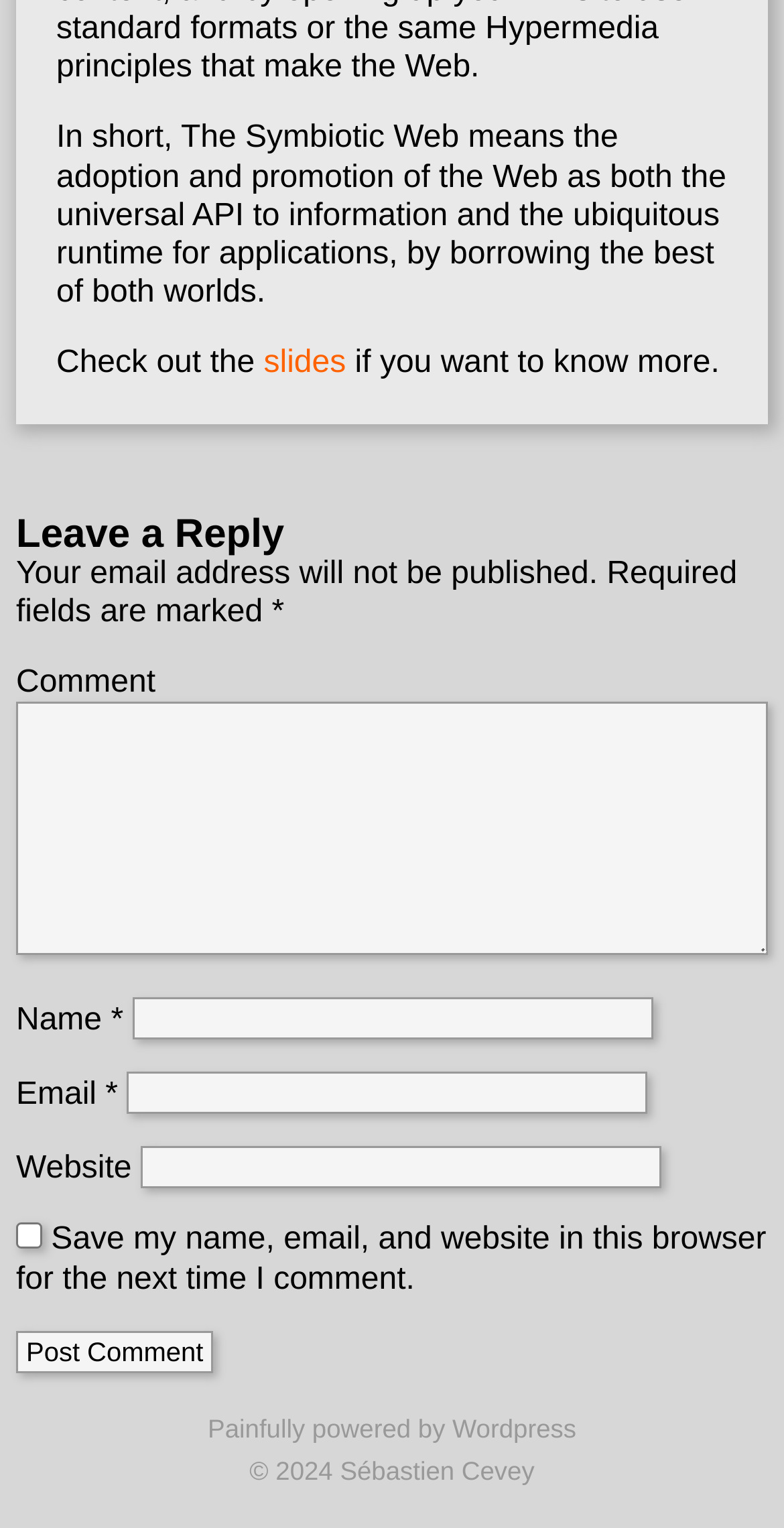Locate the bounding box coordinates of the clickable area to execute the instruction: "Enter your comment". Provide the coordinates as four float numbers between 0 and 1, represented as [left, top, right, bottom].

[0.021, 0.459, 0.979, 0.625]